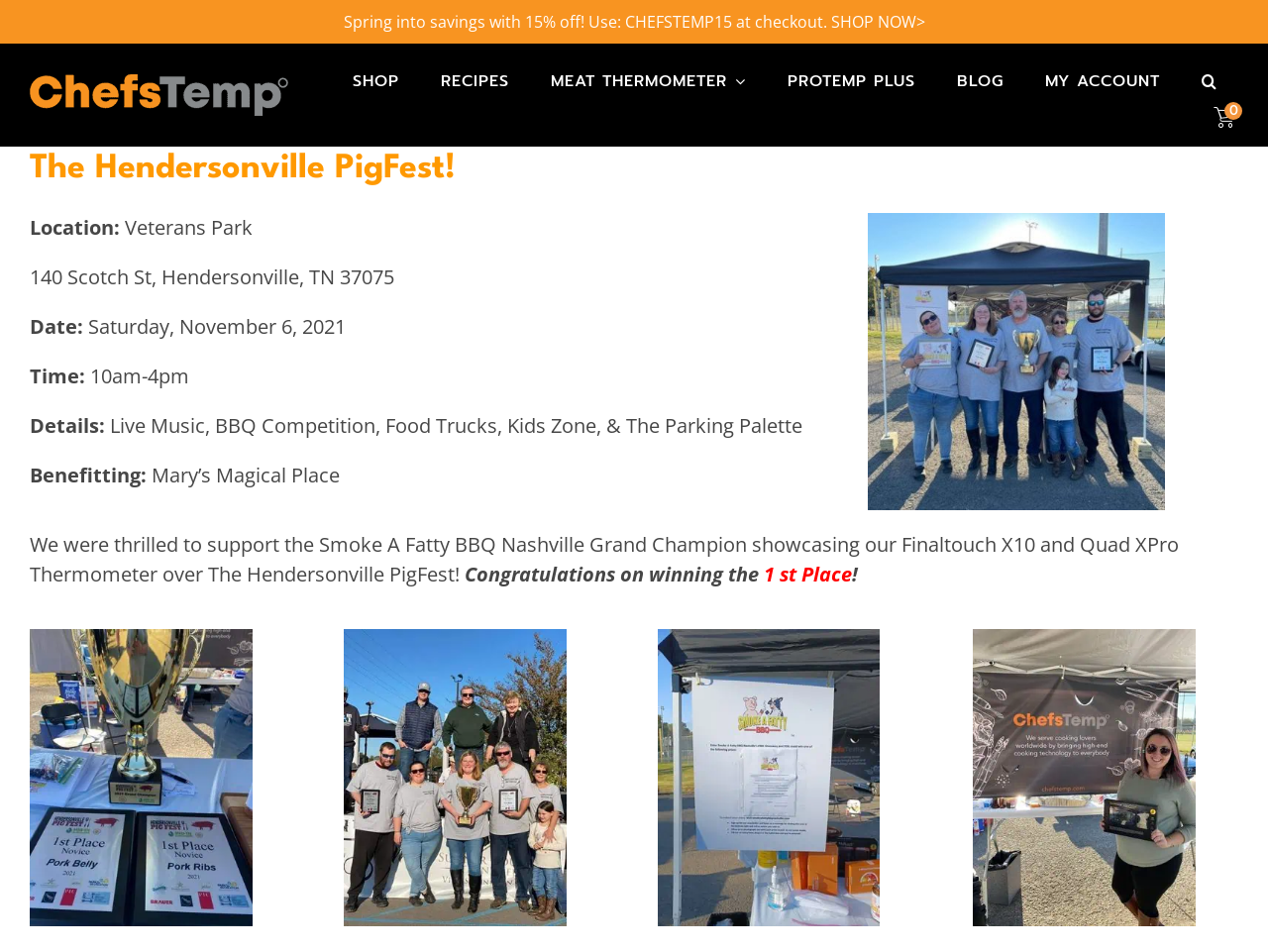Determine the bounding box coordinates of the region I should click to achieve the following instruction: "Read the 'BLOG'". Ensure the bounding box coordinates are four float numbers between 0 and 1, i.e., [left, top, right, bottom].

[0.75, 0.067, 0.796, 0.104]